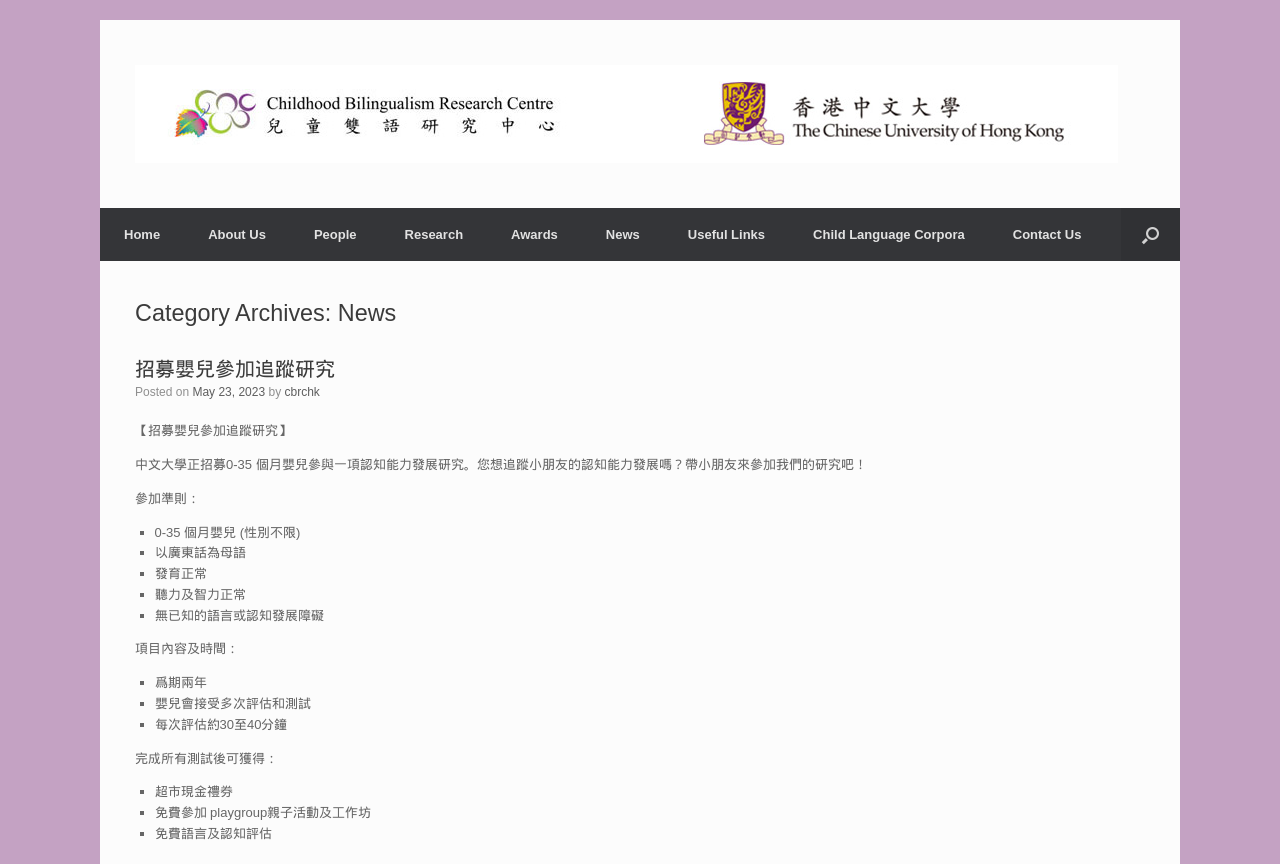Show the bounding box coordinates for the HTML element as described: "News".

[0.455, 0.241, 0.519, 0.302]